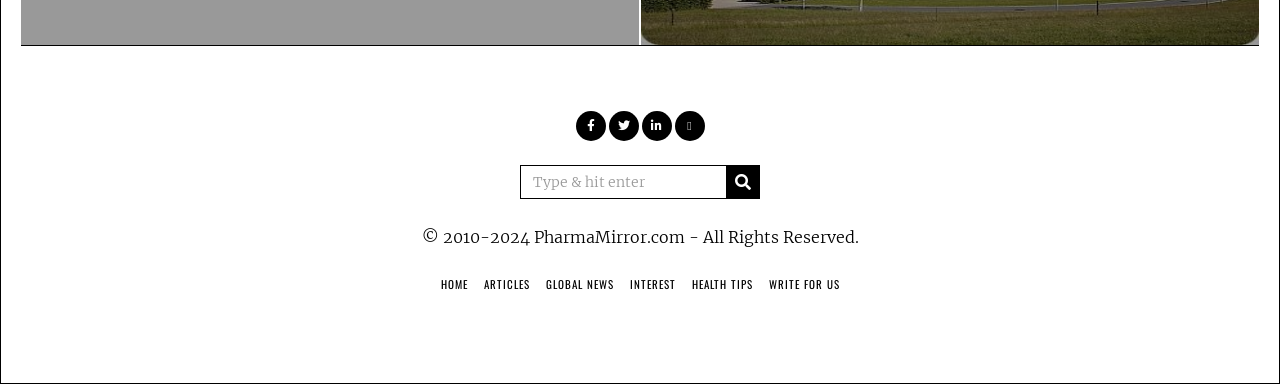What is the last menu item?
Give a single word or phrase answer based on the content of the image.

WRITE FOR US